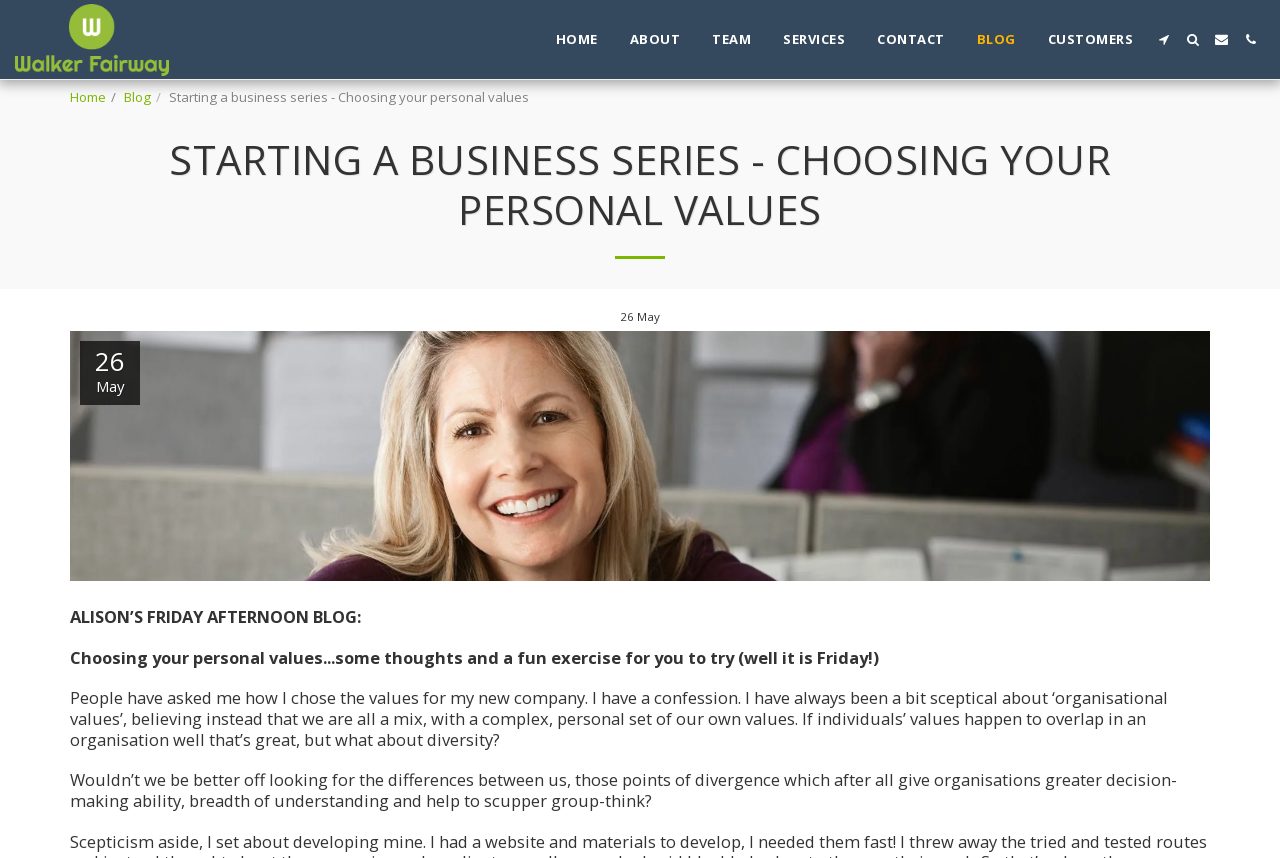Can you find and provide the main heading text of this webpage?

STARTING A BUSINESS SERIES - CHOOSING YOUR PERSONAL VALUES